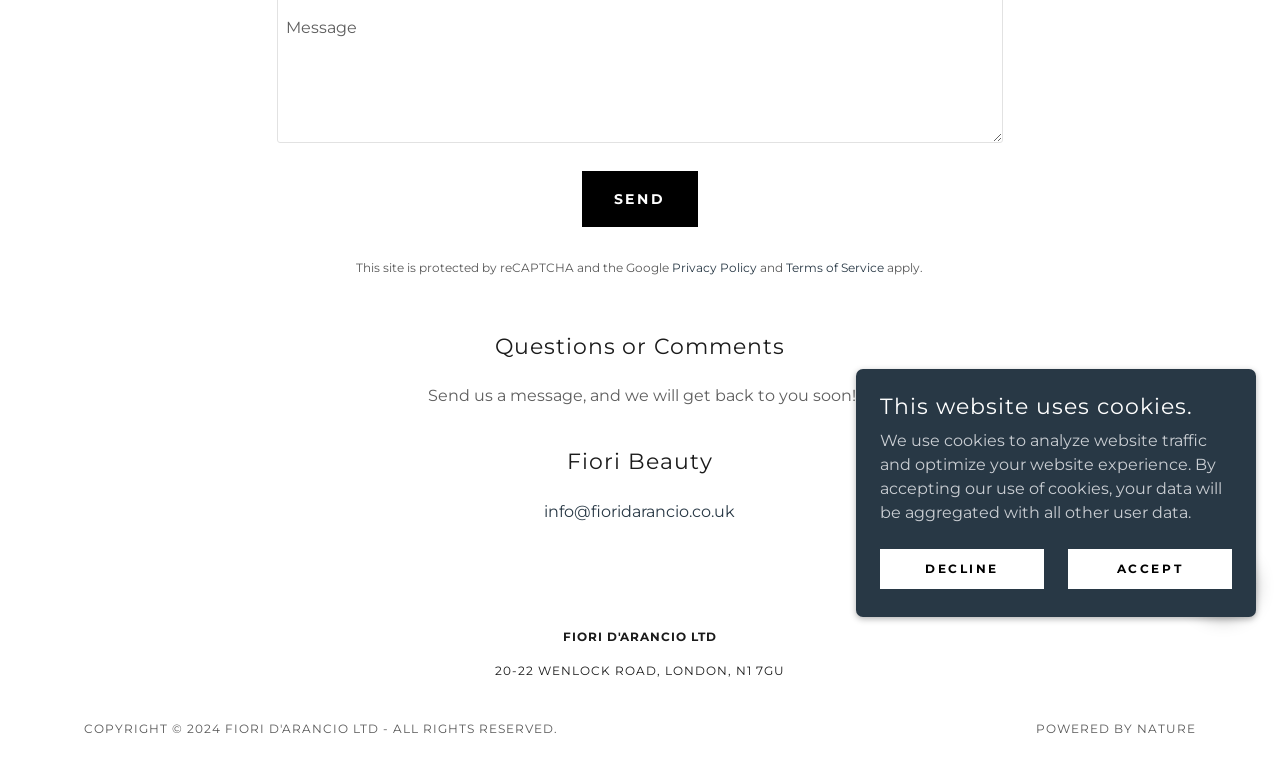Specify the bounding box coordinates (top-left x, top-left y, bottom-right x, bottom-right y) of the UI element in the screenshot that matches this description: Privacy Policy

[0.525, 0.334, 0.592, 0.353]